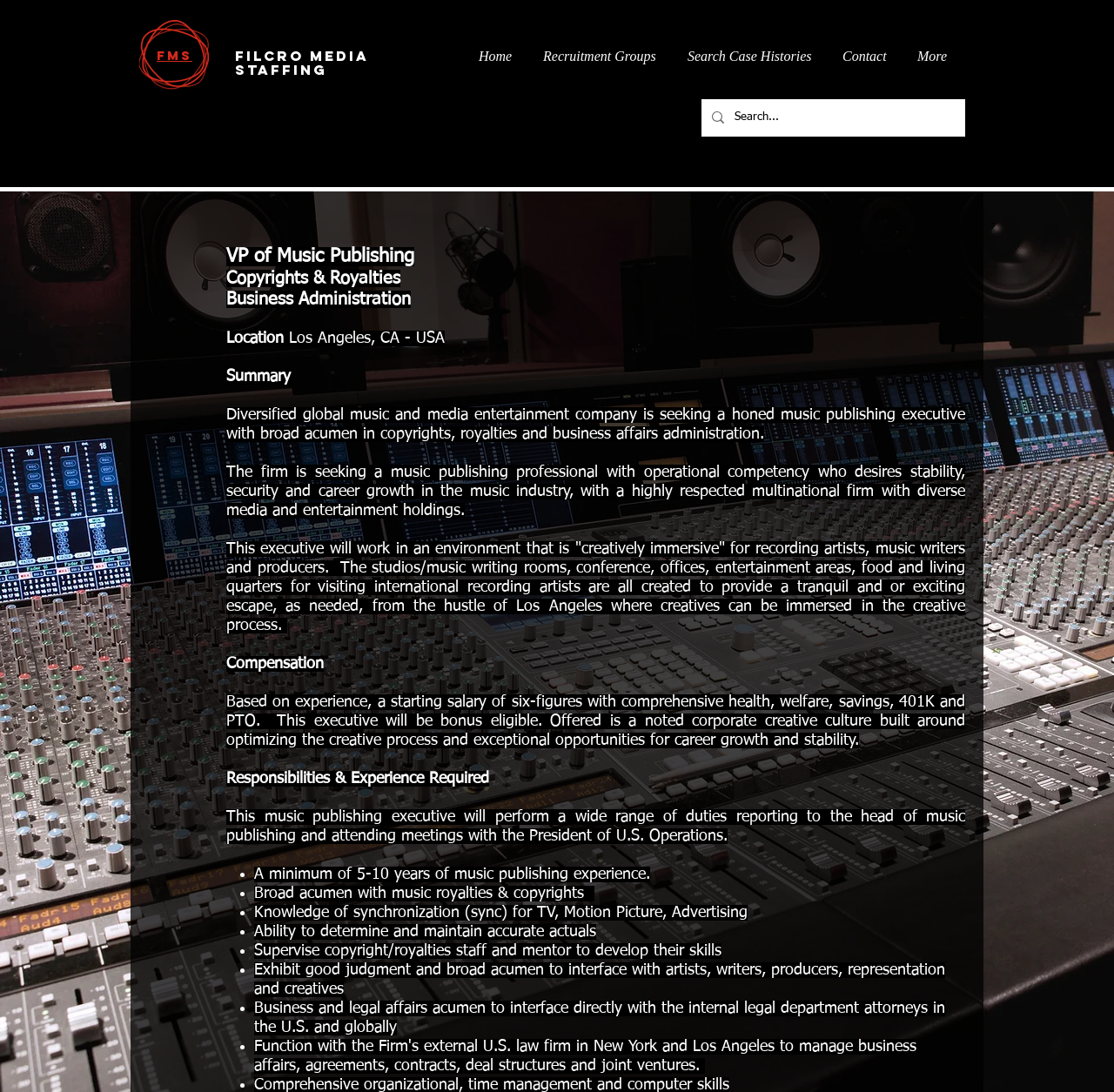Respond to the following query with just one word or a short phrase: 
What is the type of company that is hiring?

Diversified global music and media entertainment company